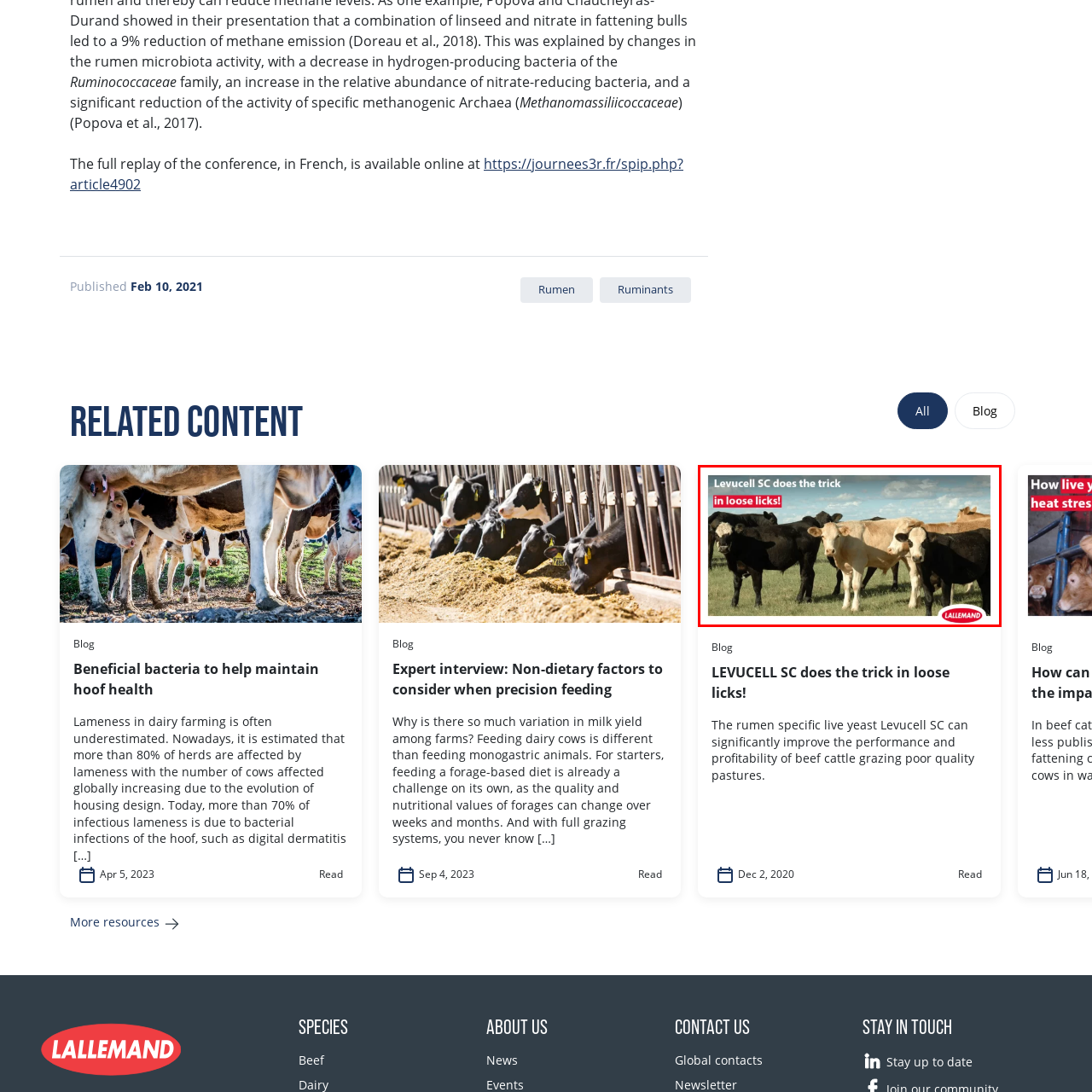Observe the image encased in the red box and deliver an in-depth response to the subsequent question by interpreting the details within the image:
What is the branding visible in the lower right corner?

The branding for Lallemand can be seen in the lower right corner of the image, indicating the company behind the product being advertised.